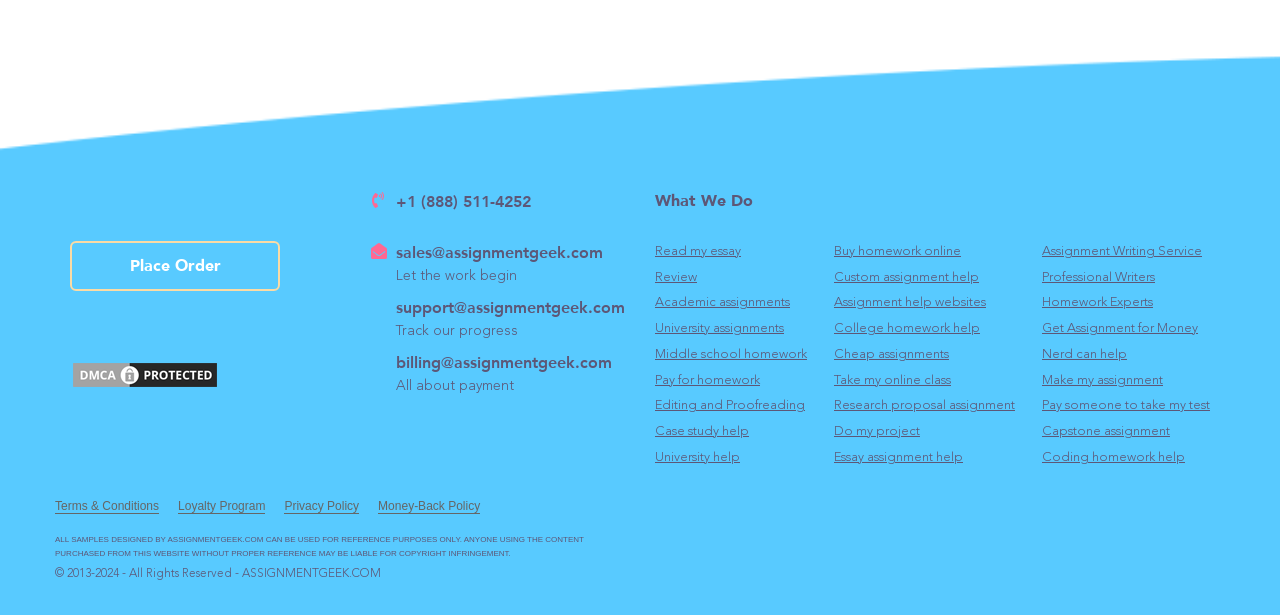Determine the coordinates of the bounding box for the clickable area needed to execute this instruction: "Get help with 'Case study'".

[0.512, 0.691, 0.585, 0.712]